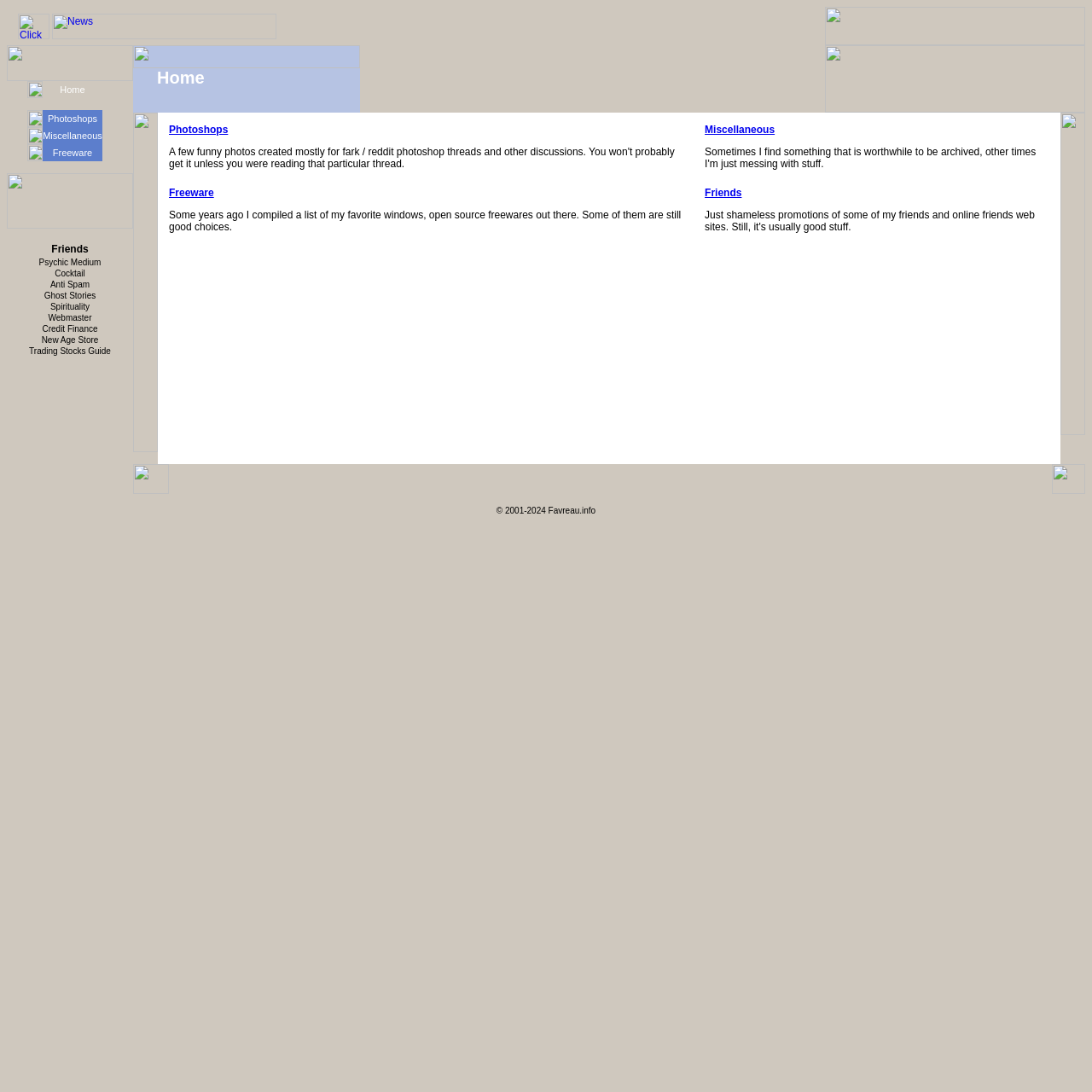Identify the bounding box coordinates of the section to be clicked to complete the task described by the following instruction: "Check out Psychic Medium". The coordinates should be four float numbers between 0 and 1, formatted as [left, top, right, bottom].

[0.036, 0.236, 0.092, 0.245]